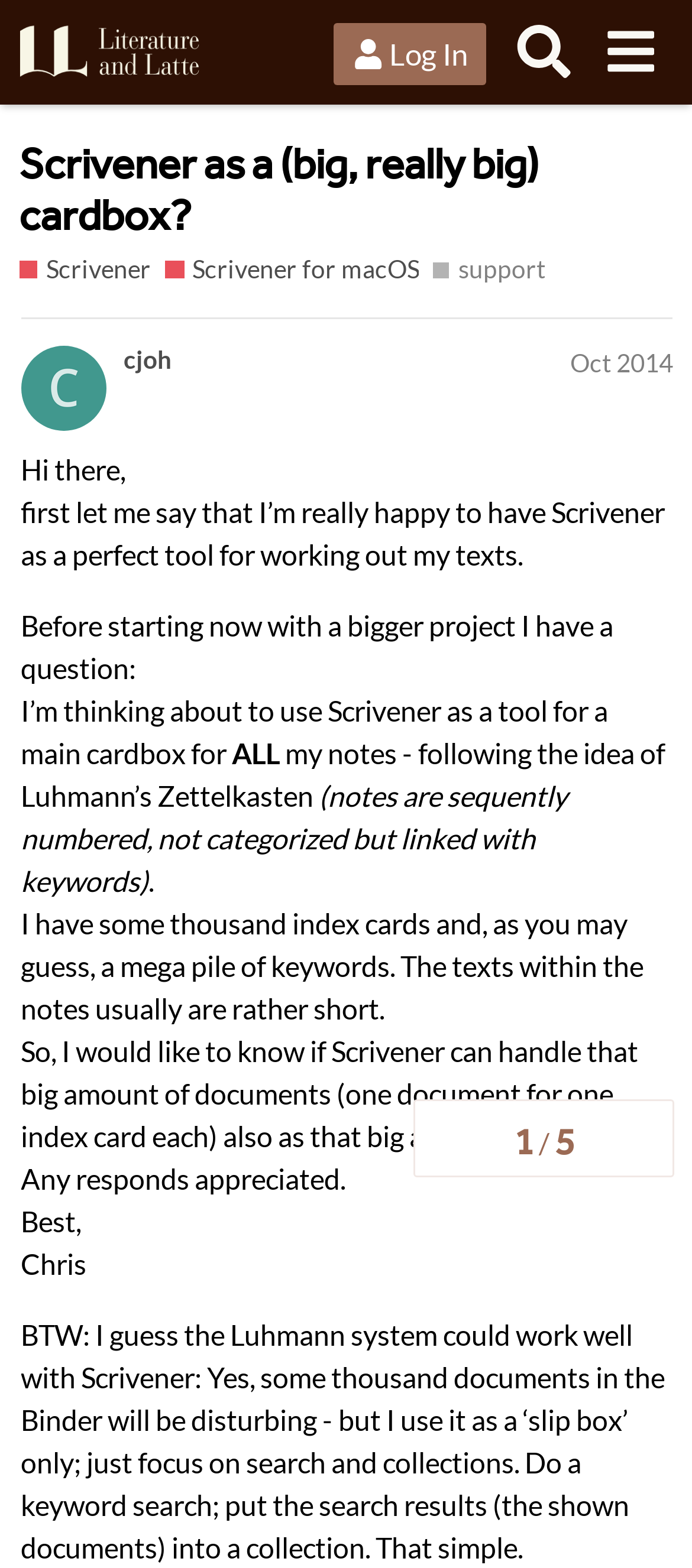Offer a meticulous description of the webpage's structure and content.

This webpage appears to be a forum discussion thread on the Literature & Latte Forums website. At the top, there is a header section with a link to the forum's homepage, a login button, a search button, and a menu button. Below the header, there is a title section with a heading that reads "Scrivener as a (big, really big) cardbox?" and links to related topics, including "Scrivener" and "Scrivener for macOS".

On the left side of the page, there is a navigation section that displays the topic's progress, with headings indicating the number of posts and the date of the last post. The main content of the page is a discussion thread started by a user named "cjoh" in October 2014. The thread consists of a series of paragraphs where the user introduces themselves, expresses their satisfaction with using Scrivener as a writing tool, and asks for advice on using Scrivener to manage a large number of notes and keywords.

The user's post is divided into several paragraphs, with each paragraph discussing a specific aspect of their question. The text is interspersed with occasional keywords and phrases, such as "Luhmann's Zettelkasten" and "slip box", which suggest that the user is interested in using Scrivener to implement a specific note-taking system. At the end of the post, the user signs off with their name, "Chris", and adds a brief aside about how they think the Luhmann system could work well with Scrivener.

Throughout the page, there are several links and buttons that allow users to navigate the forum, search for topics, and log in or out. There are also several images, including a logo for the Literature & Latte Forums website and icons for the login, search, and menu buttons.